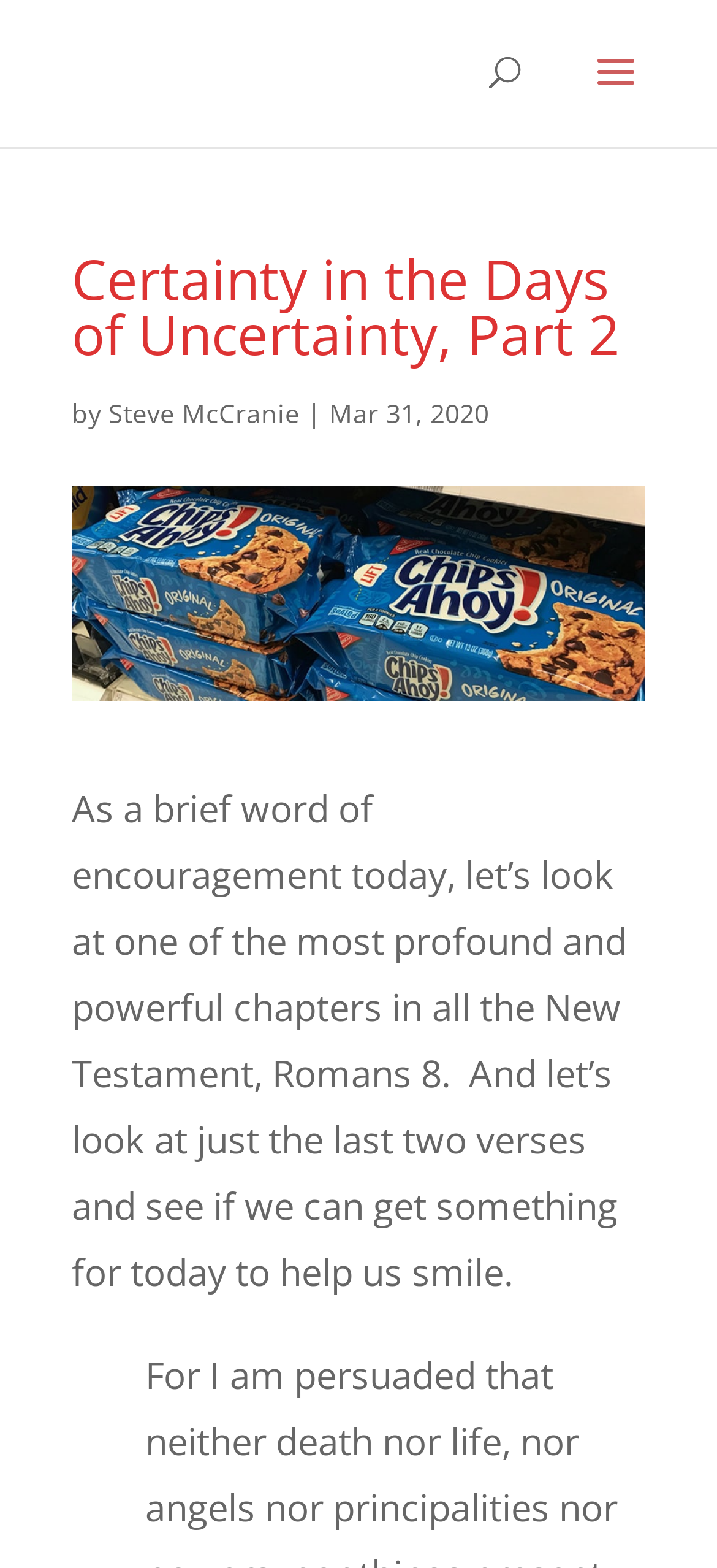What is the topic of the article?
Look at the image and respond with a single word or a short phrase.

Romans 8